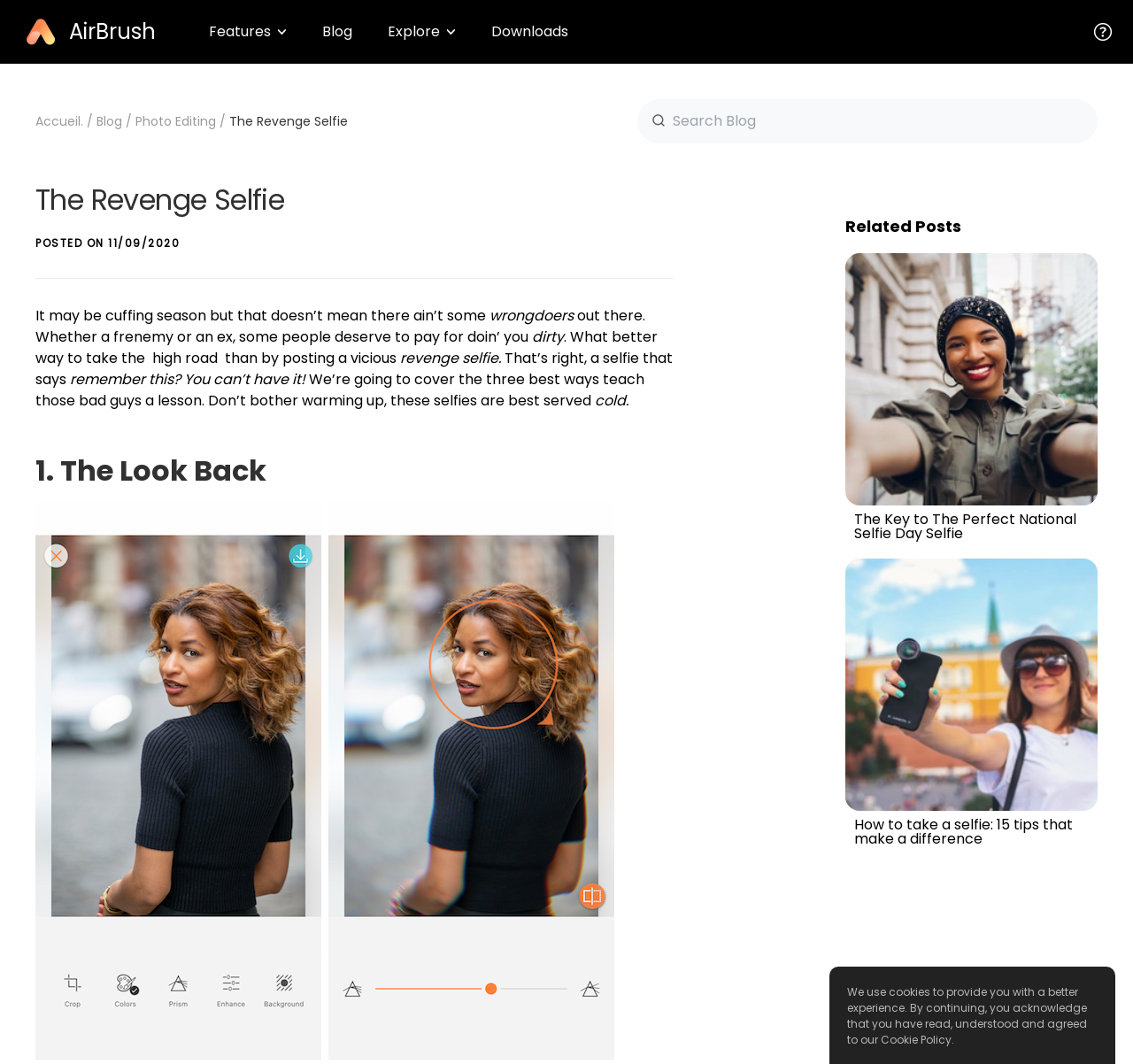Give a concise answer of one word or phrase to the question: 
What is the topic of the blog post?

Revenge Selfie